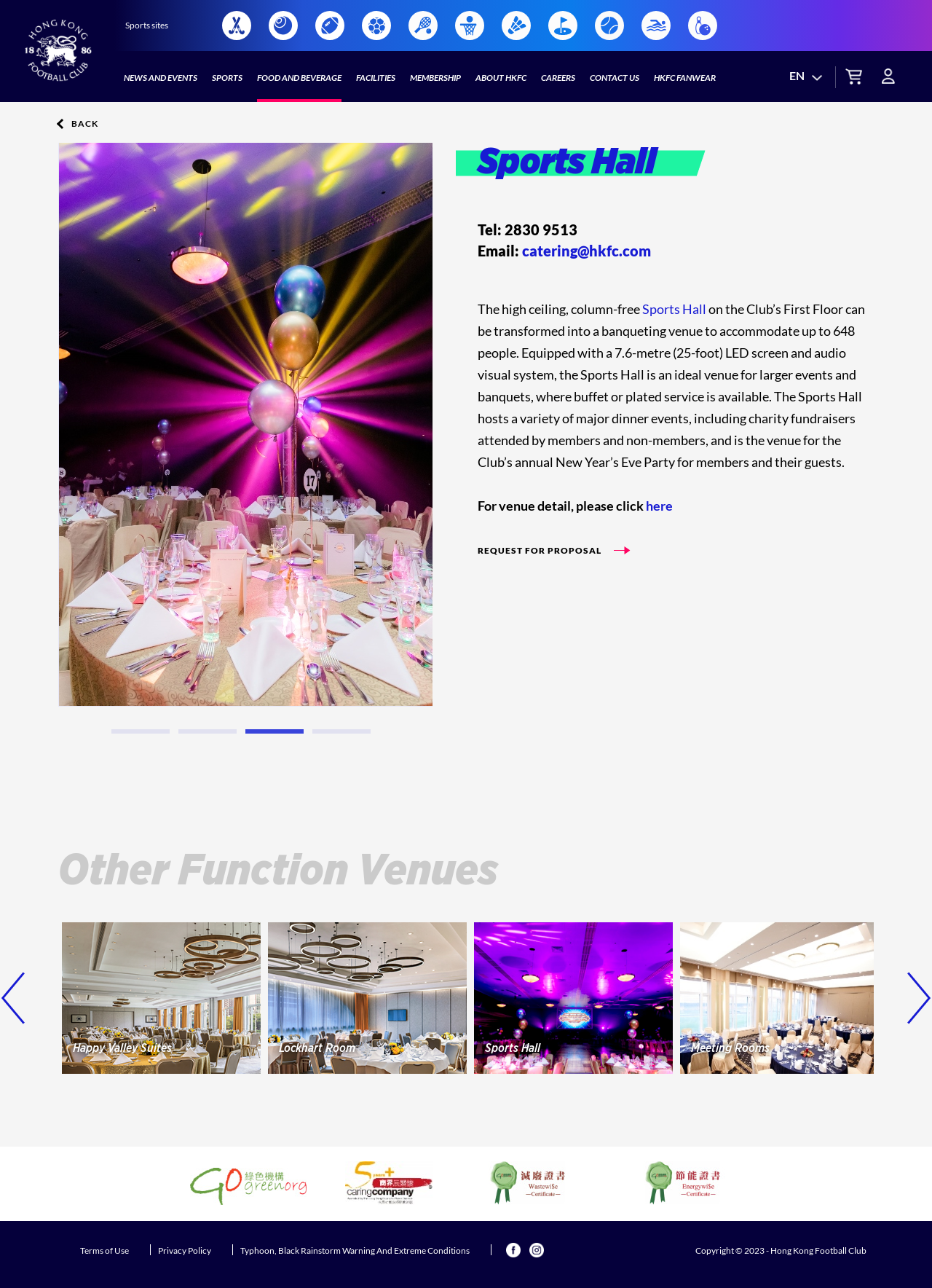What is the location of the Sports Hall?
Refer to the image and provide a thorough answer to the question.

I found the answer by reading the text that describes the Sports Hall, which mentions that it is located on the Club's First Floor.